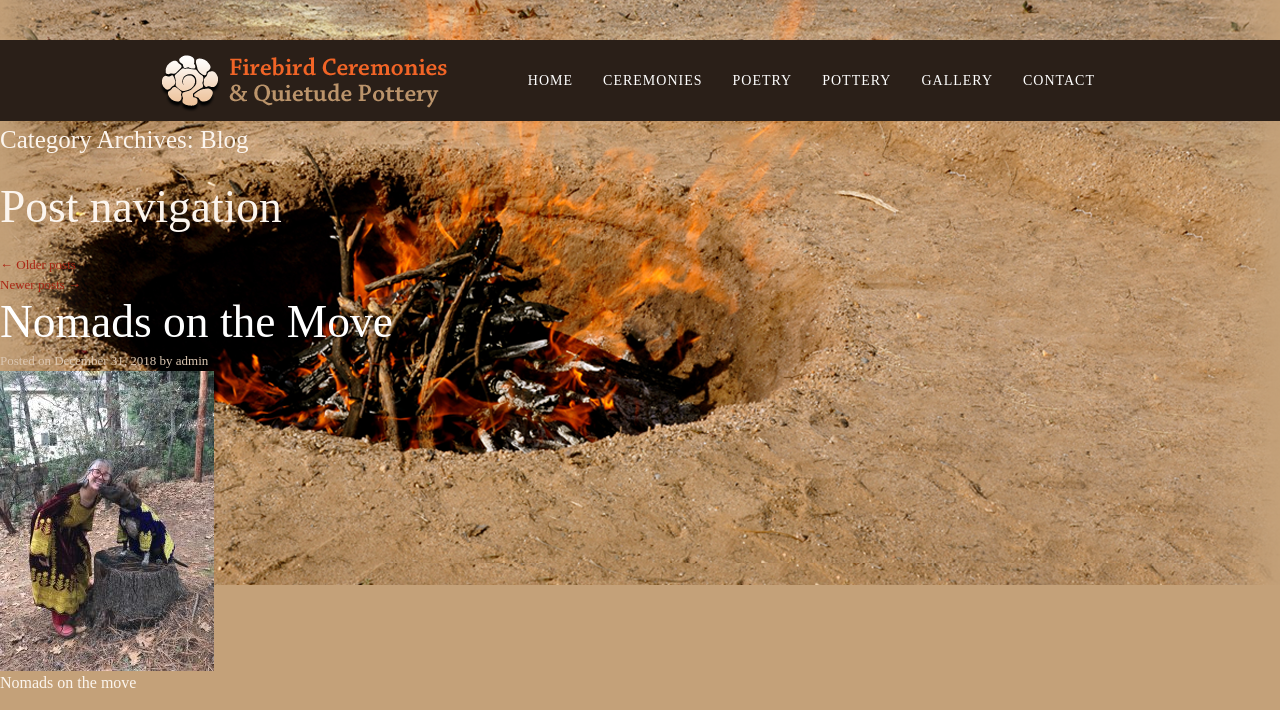Using the image as a reference, answer the following question in as much detail as possible:
What is the category of the current blog post?

The category of the current blog post can be found in the heading element that says 'Category Archives: Blog'. This indicates that the current post is categorized under 'Blog'.